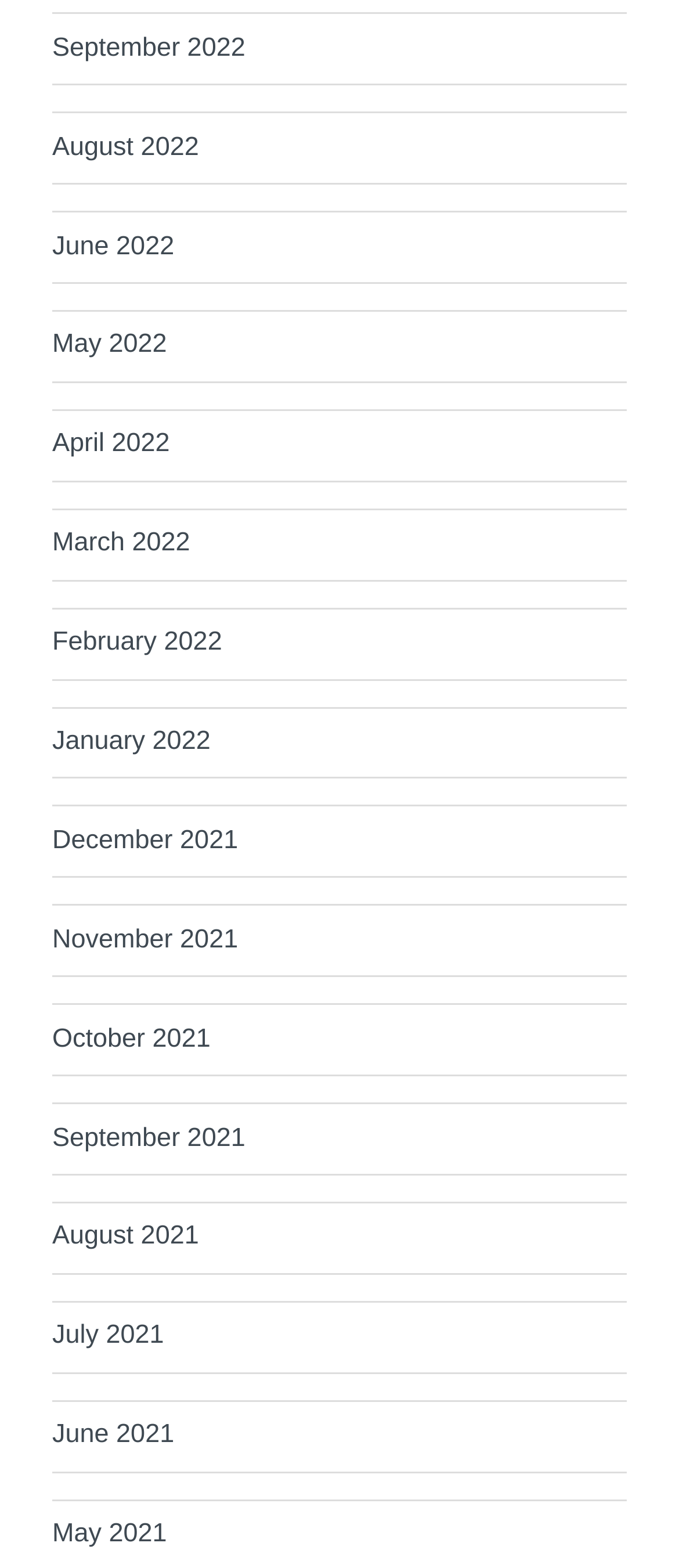Using the information in the image, could you please answer the following question in detail:
What is the position of the link 'June 2022'?

By comparing the y1 and y2 coordinates of the links, I can determine their vertical positions. The link 'June 2022' has a y1 coordinate of 0.147, which is the third smallest y1 coordinate among all the links, indicating that it is the third link from the top.